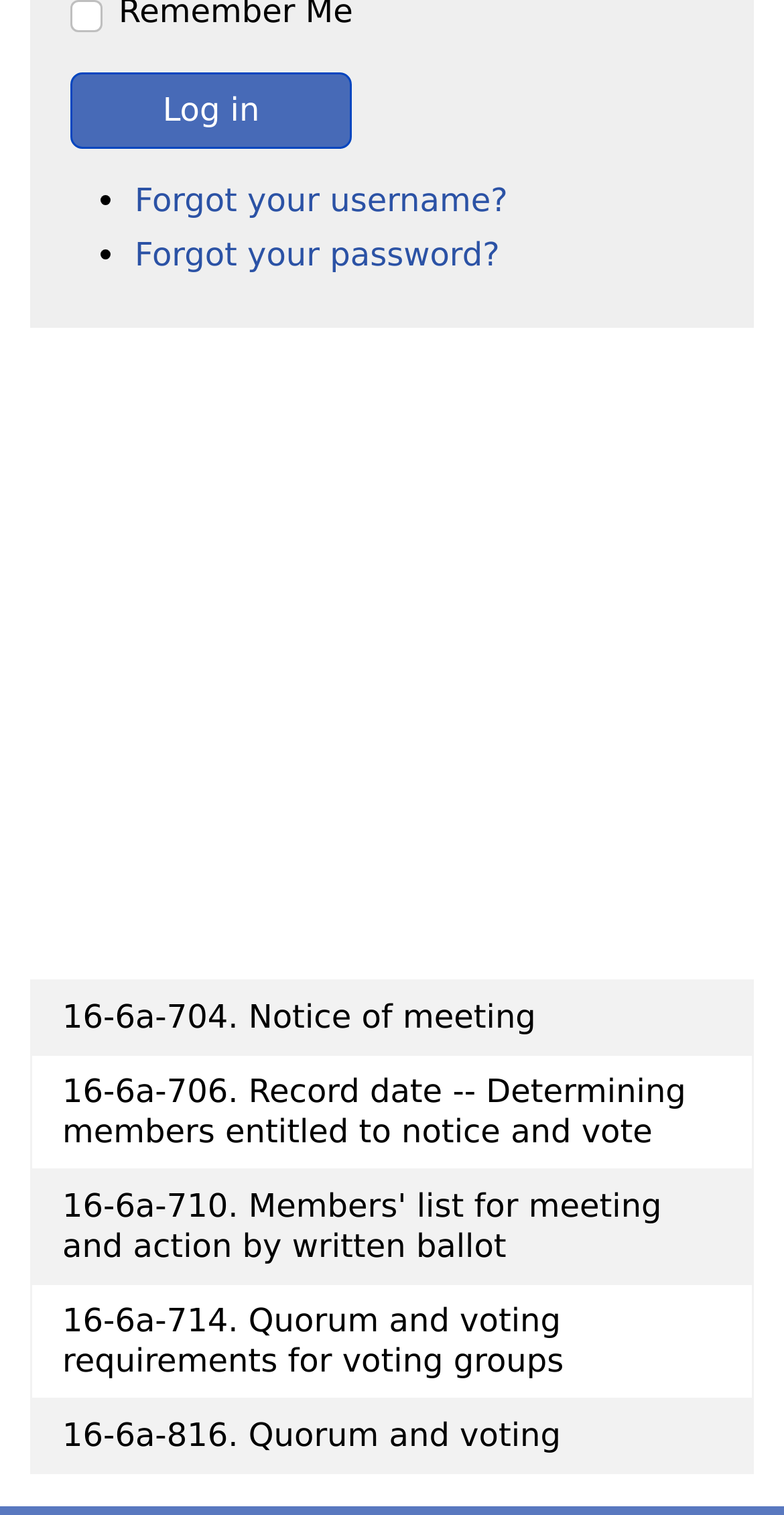How many list markers are there?
Look at the image and provide a short answer using one word or a phrase.

2